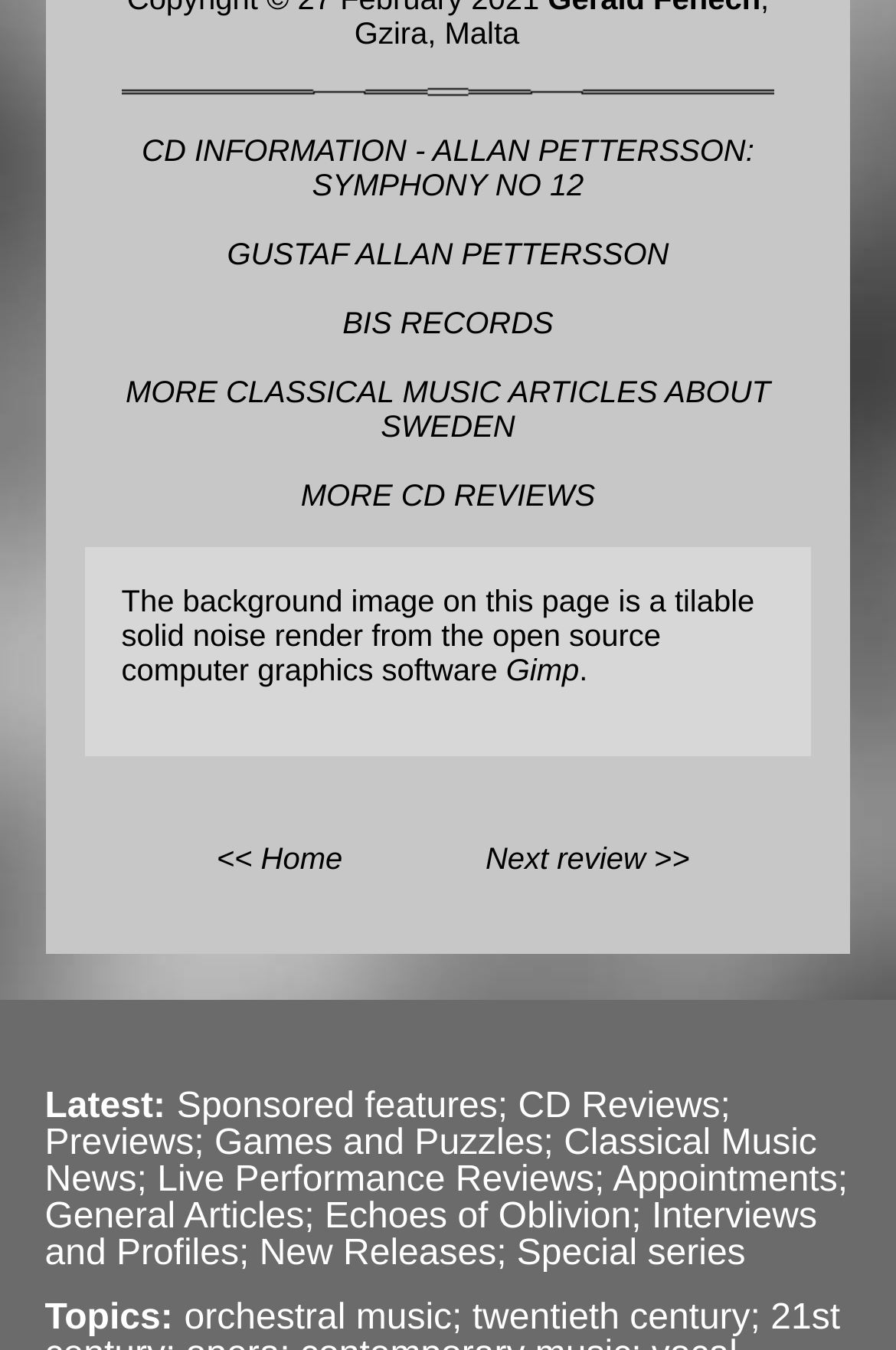What is the location mentioned at the top of the page?
Based on the image, provide your answer in one word or phrase.

Gzira, Malta